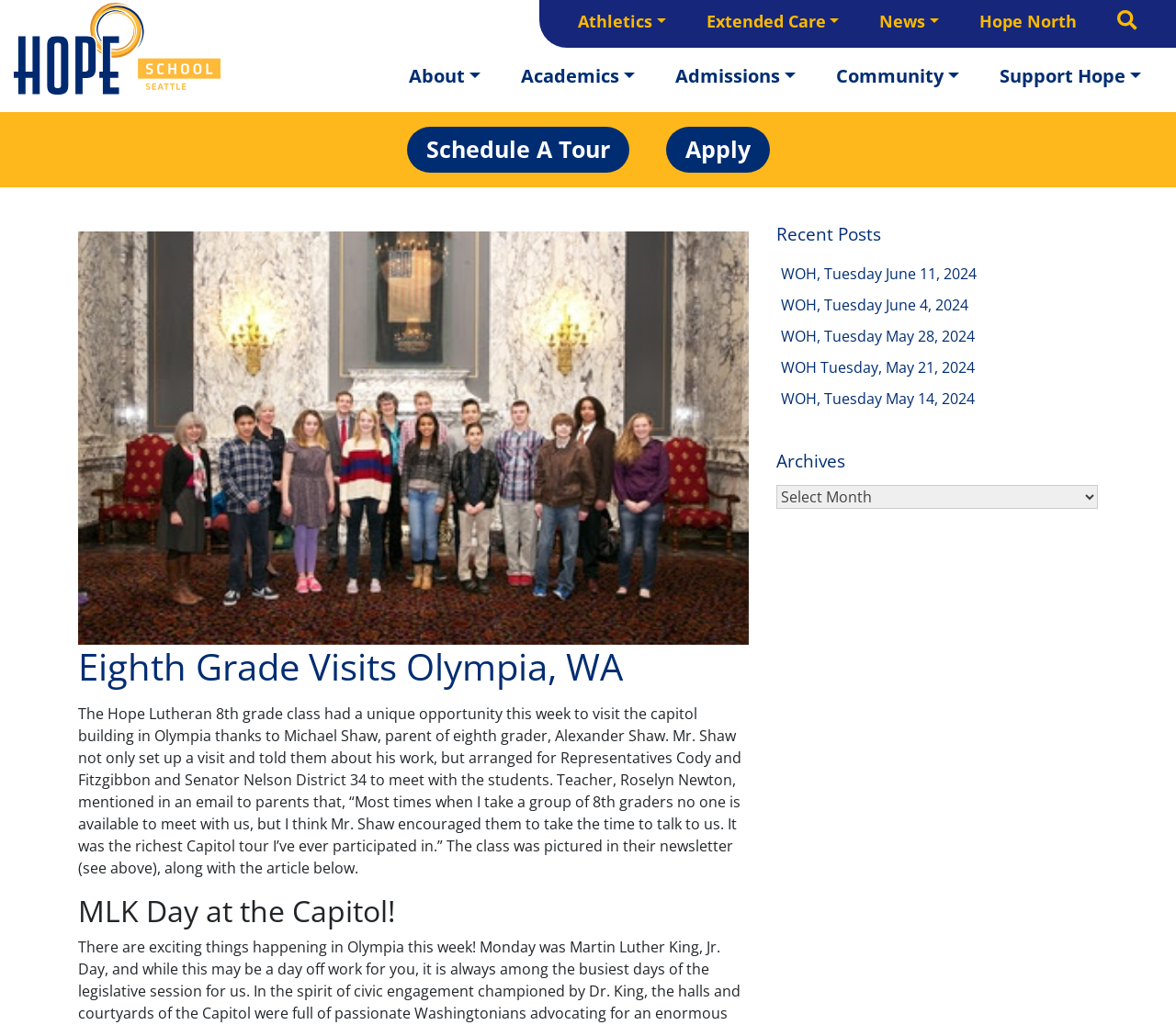How many representatives met with the students?
Please interpret the details in the image and answer the question thoroughly.

I counted the number of representatives mentioned in the text, which are Representatives Cody and Fitzgibbon, and Senator Nelson. Although Senator Nelson is not a representative, there are two representatives mentioned.